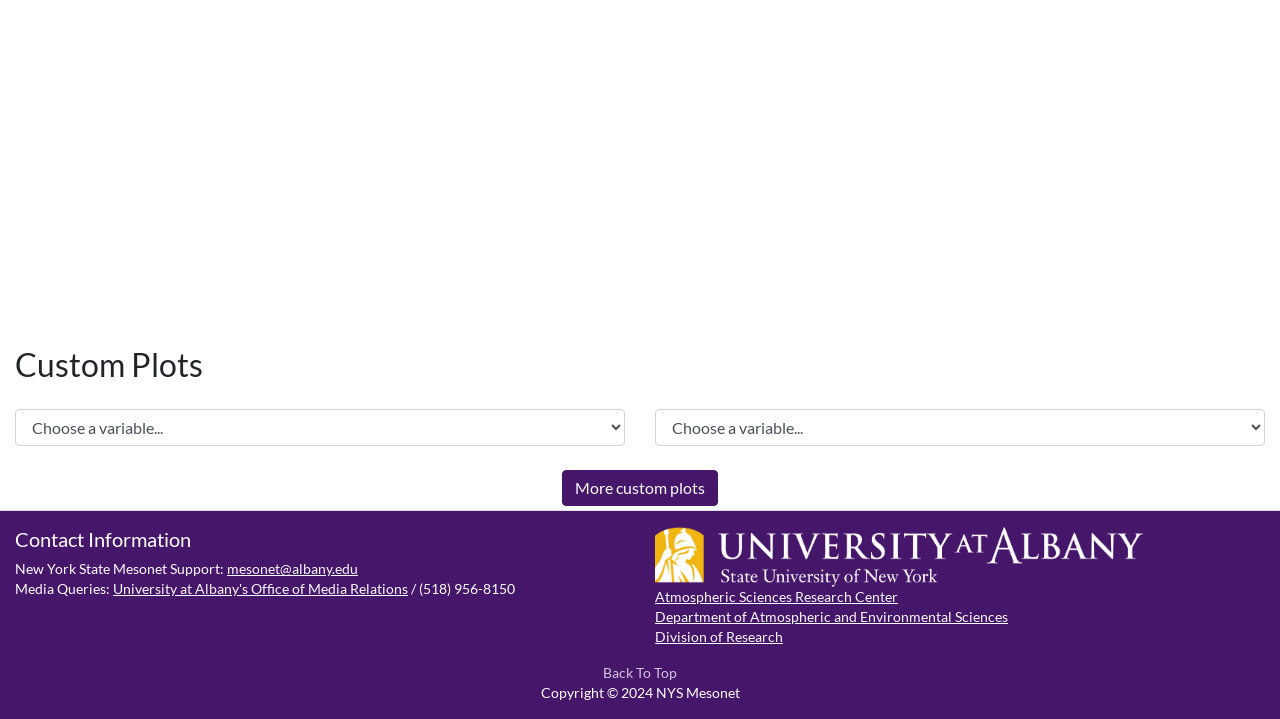Provide a brief response in the form of a single word or phrase:
What is the contact email address?

mesonet@albany.edu